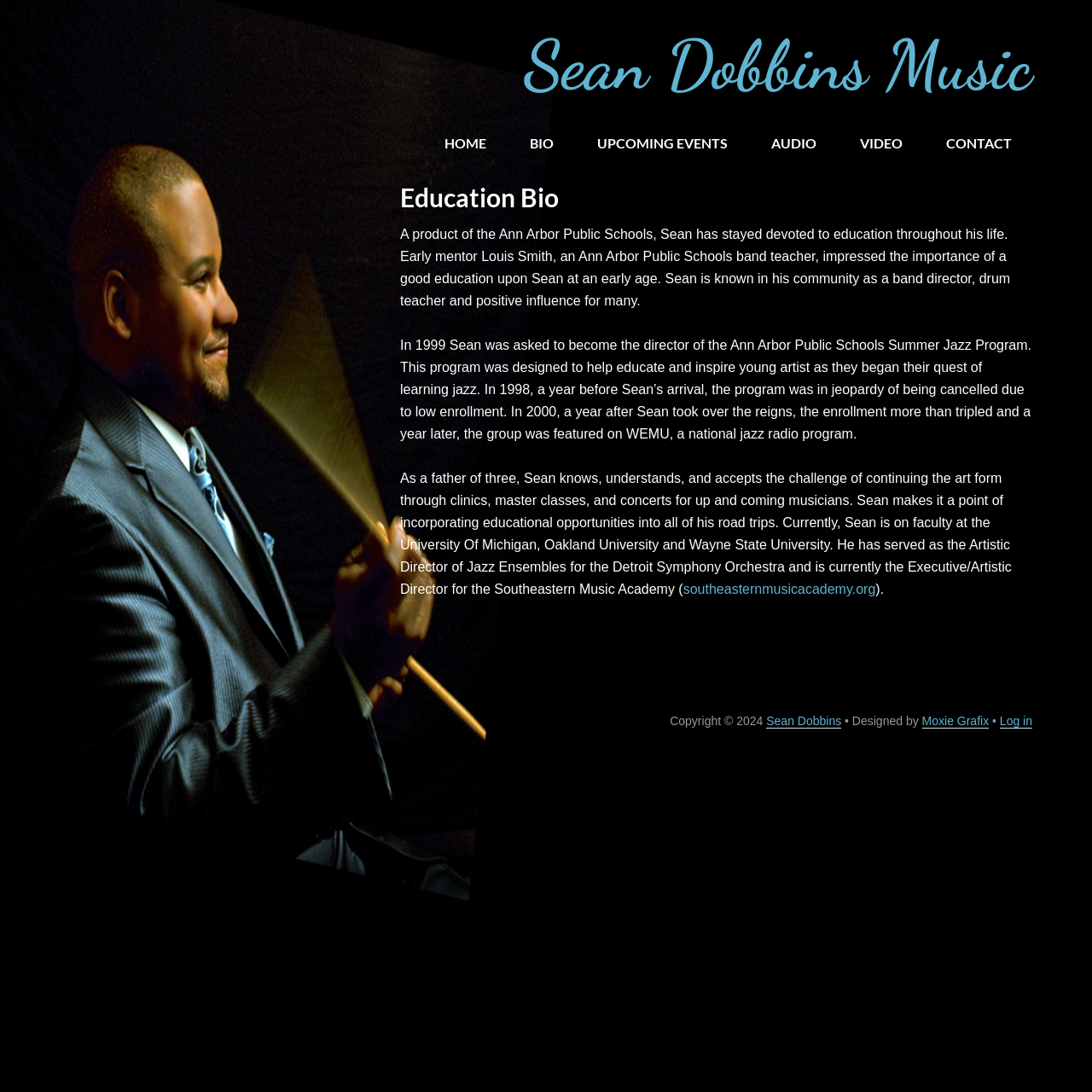Reply to the question with a single word or phrase:
What is the name of the program Sean Dobbins directed?

Ann Arbor Public Schools Summer Jazz Program